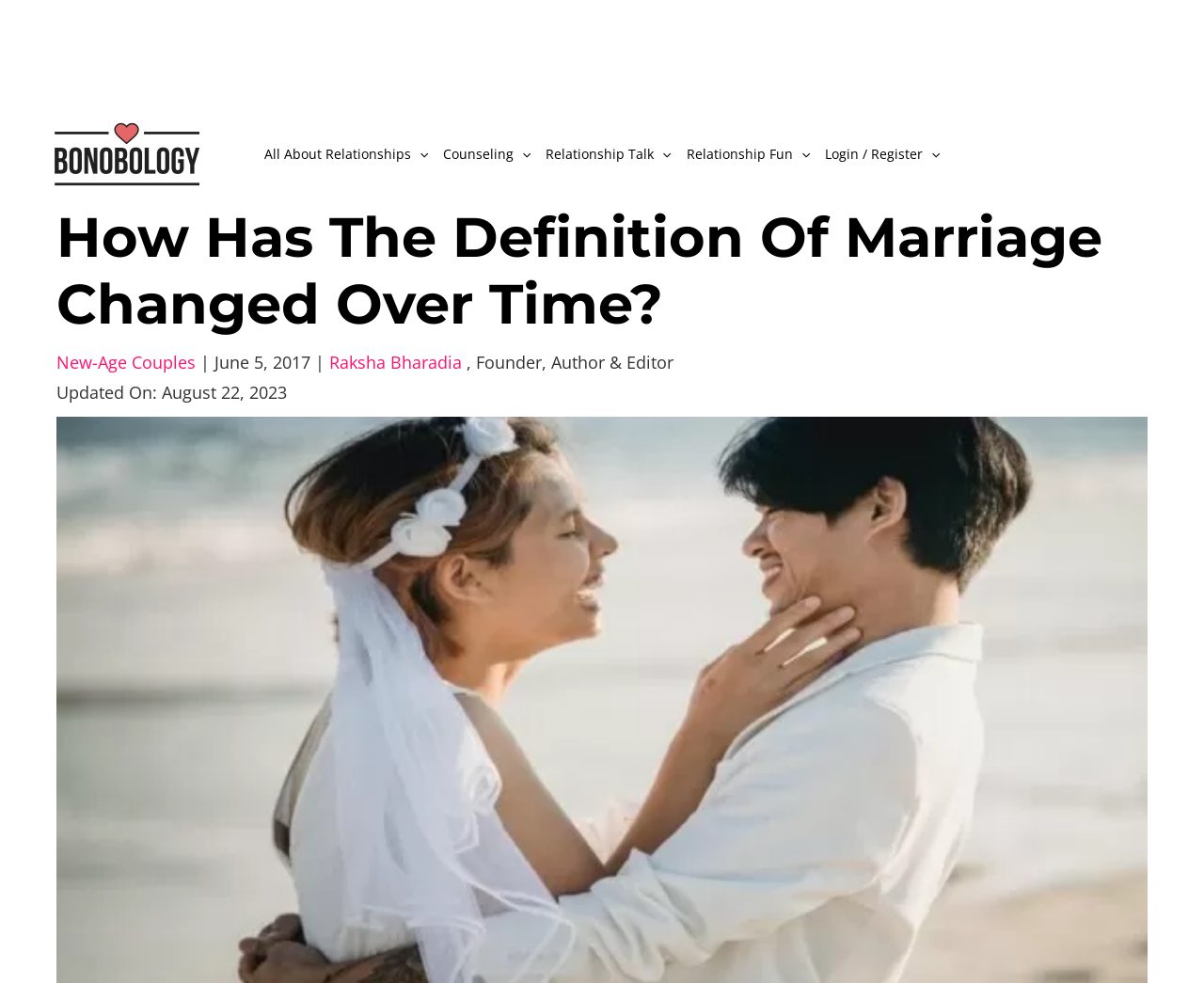Provide a brief response to the question below using one word or phrase:
How many menu toggles are there in the site navigation?

5